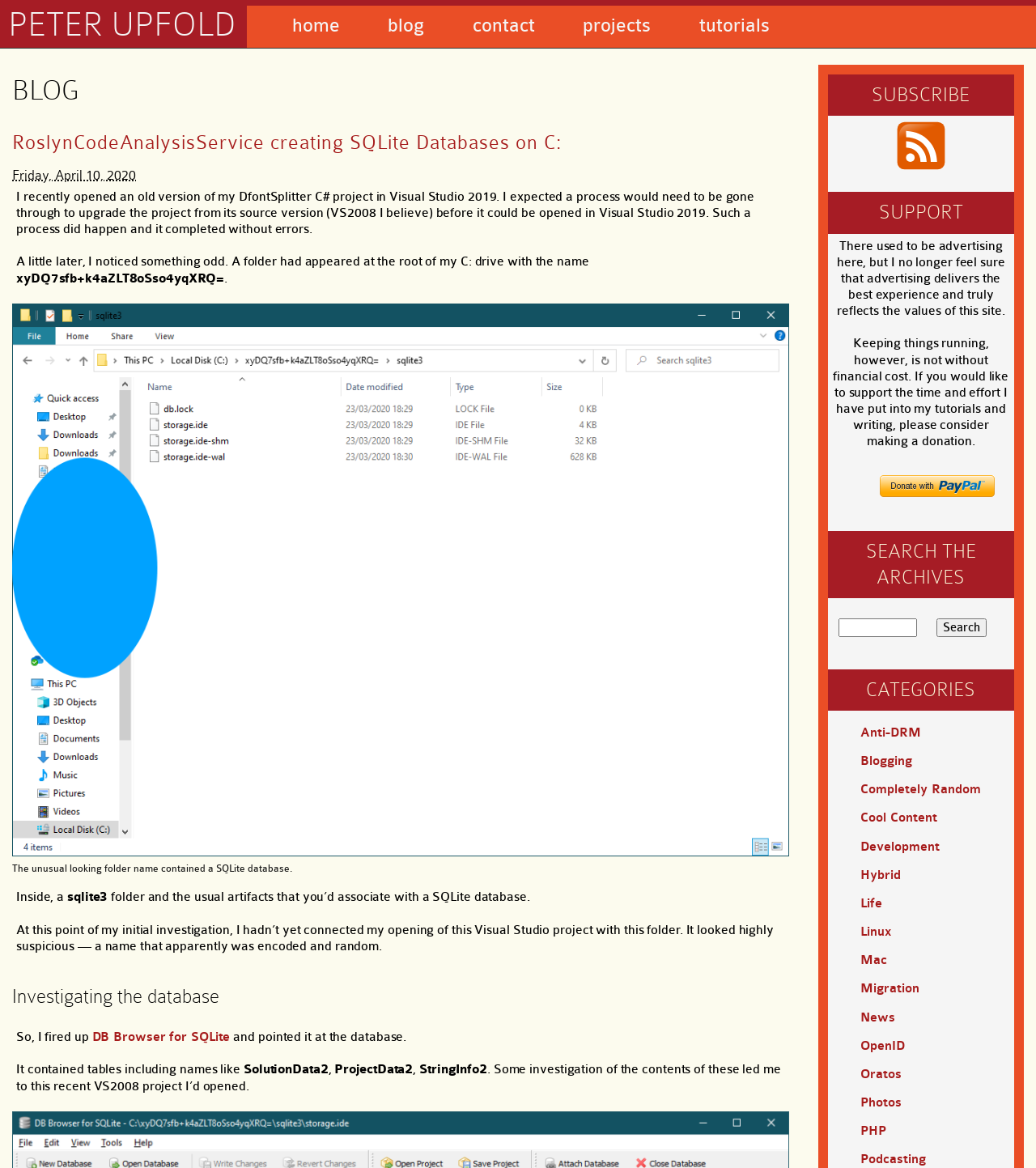Please specify the bounding box coordinates of the clickable region to carry out the following instruction: "read blog post about RoslynCodeAnalysisService". The coordinates should be four float numbers between 0 and 1, in the format [left, top, right, bottom].

[0.012, 0.111, 0.762, 0.135]